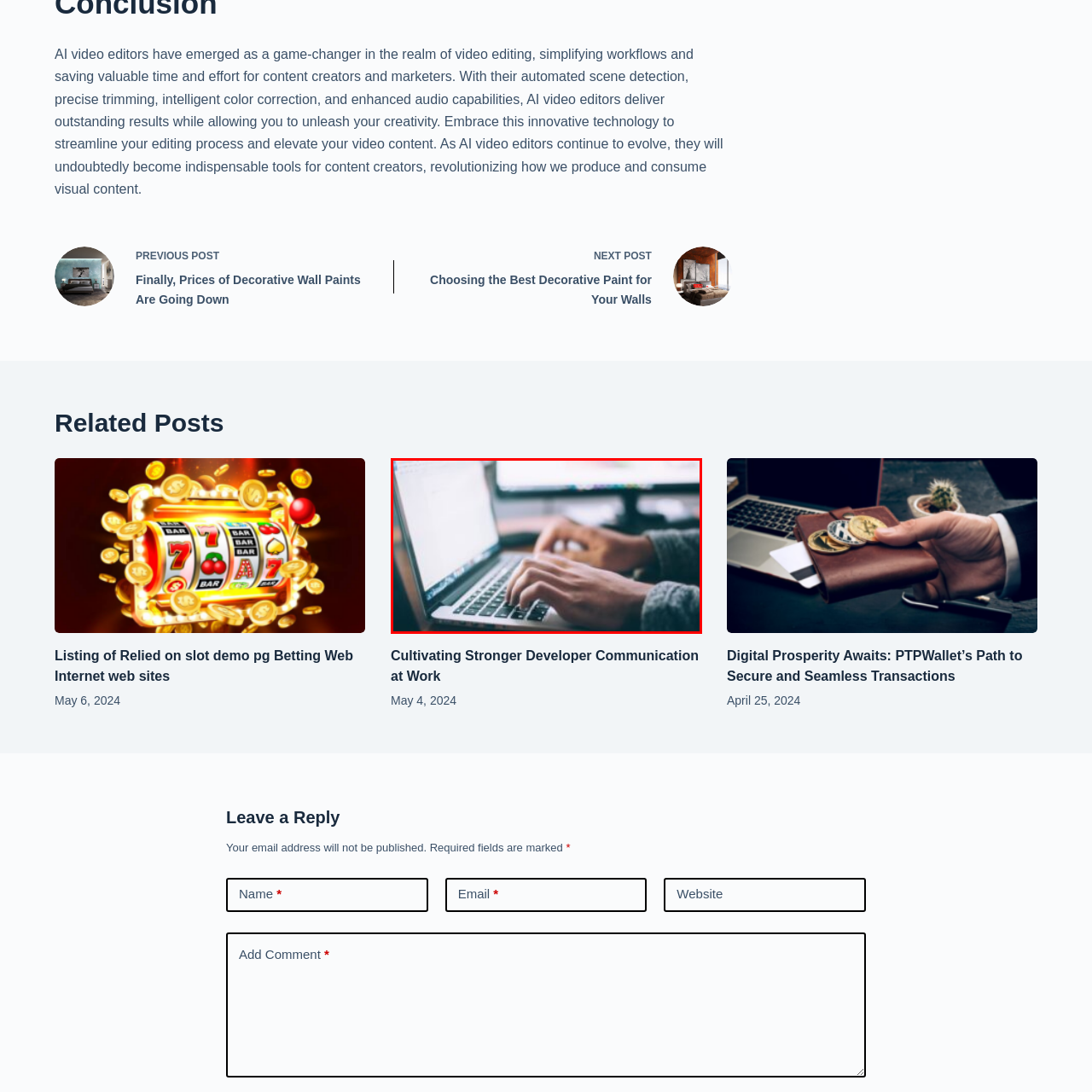Offer a detailed description of the content within the red-framed image.

The image captures a close-up view of a person typing on a laptop, with their hands positioned over the keyboard, showcasing a casual yet focused working environment. In the background, a second computer monitor is partially visible, suggesting a multi-screen setup that is often favored by content creators and professionals who value efficiency and productivity. The scene reflects the modern workplace's reliance on technology, highlighting the importance of effective communication and digital tools in today’s fast-paced professional landscape. This depiction aligns with themes of enhancing developer communication and fostering creativity in digital spaces, which are increasingly relevant in contemporary discussions around workplace dynamics and the role of technology in streamlining workflows.